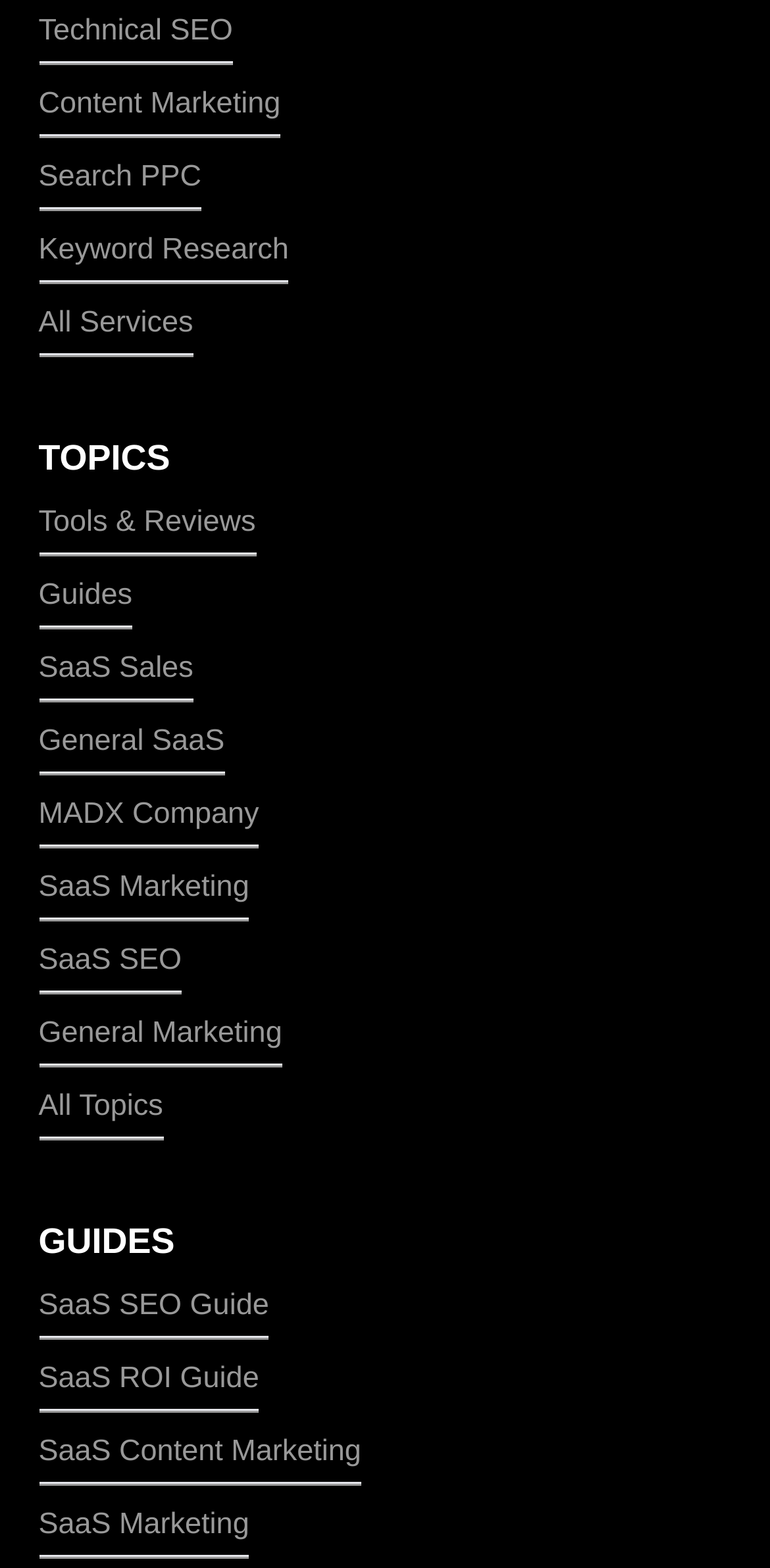Locate the UI element described by All Topics and provide its bounding box coordinates. Use the format (top-left x, top-left y, bottom-right x, bottom-right y) with all values as floating point numbers between 0 and 1.

[0.05, 0.692, 0.25, 0.726]